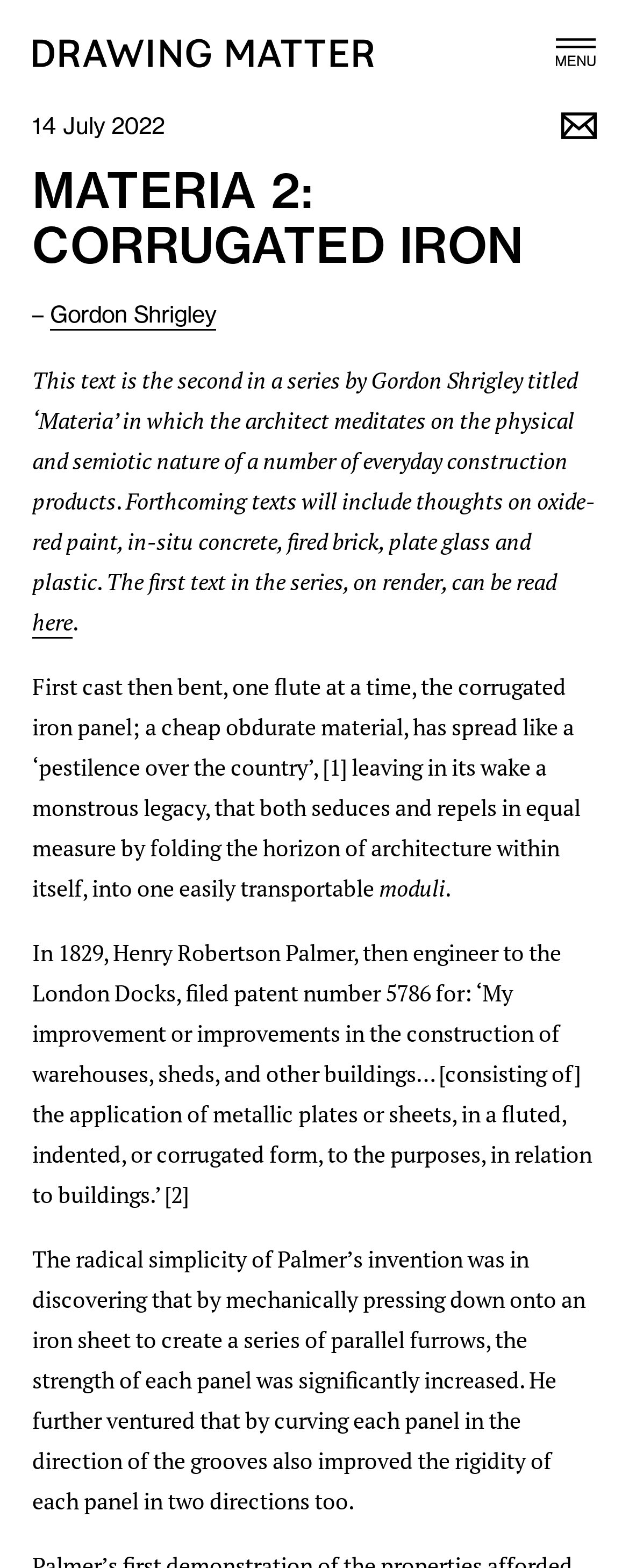Use a single word or phrase to answer the question:
What is the author's name?

Gordon Shrigley